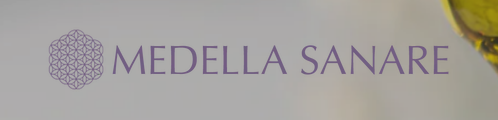What is the background of the image?
Please interpret the details in the image and answer the question thoroughly.

According to the caption, the background of the image is subtly blurred, allowing the brand name and logo to stand out and creating a welcoming and professional appearance.